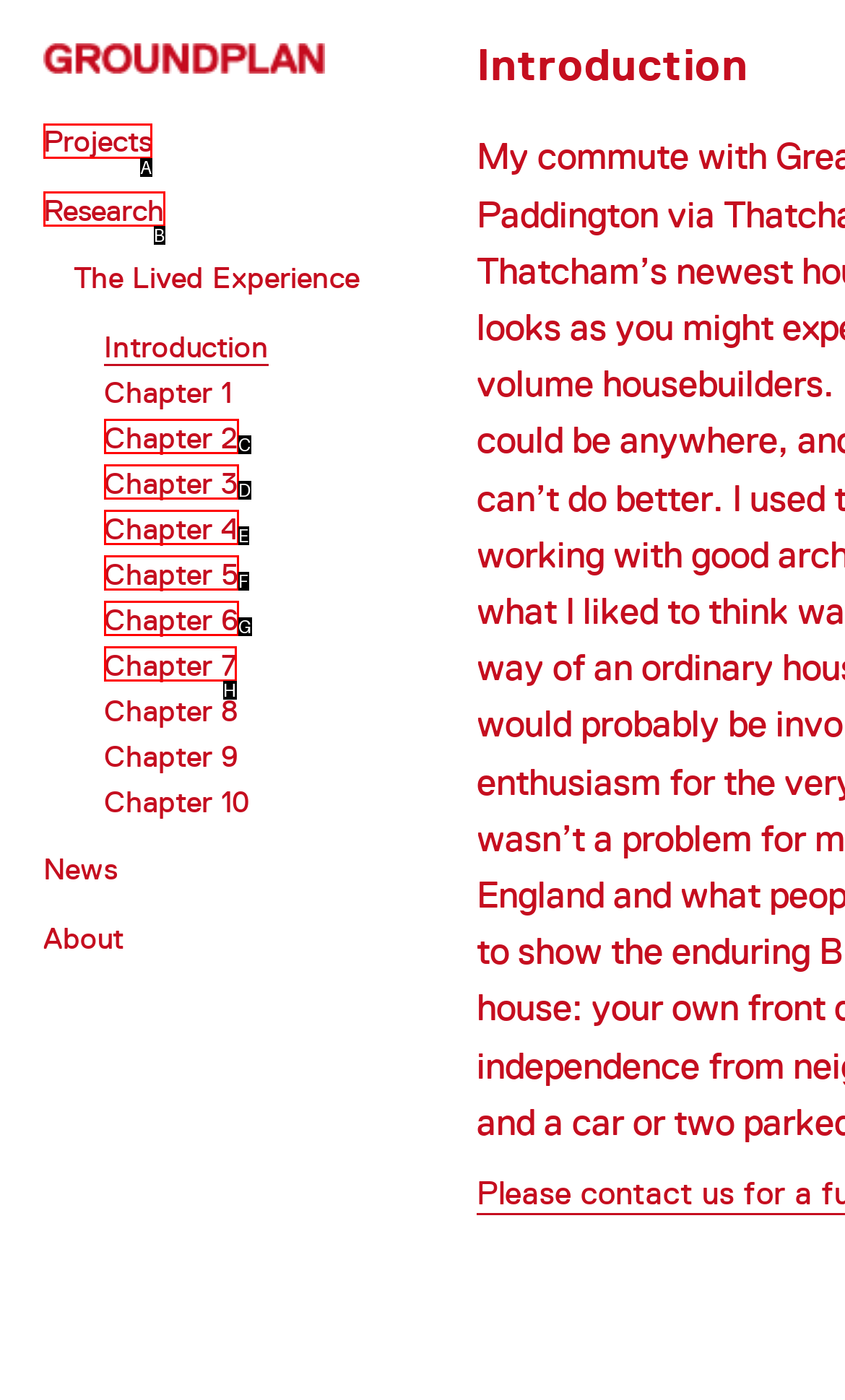Choose the HTML element that aligns with the description: Chapter 3. Indicate your choice by stating the letter.

D